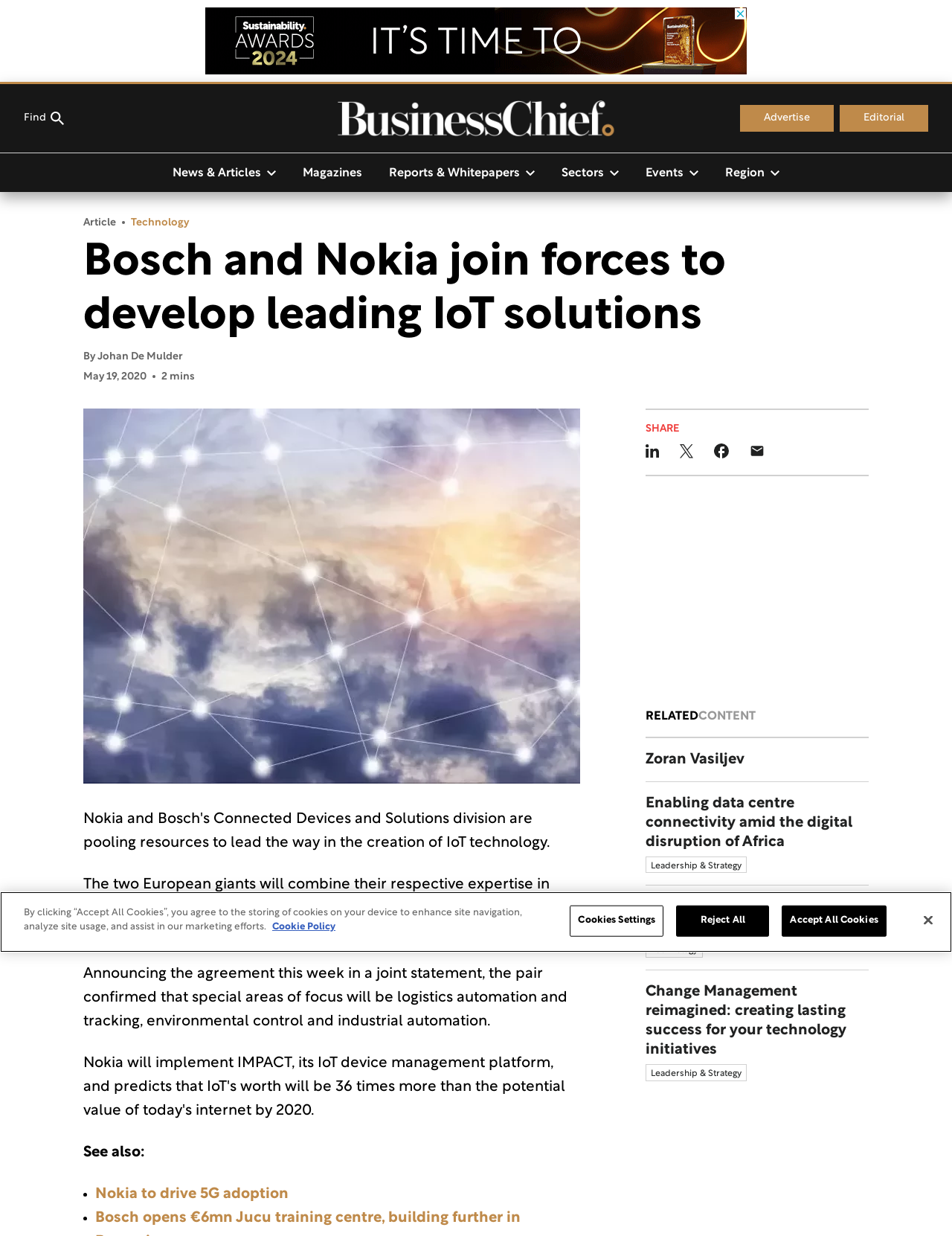Please answer the following question using a single word or phrase: What is the topic of the article?

IoT solutions